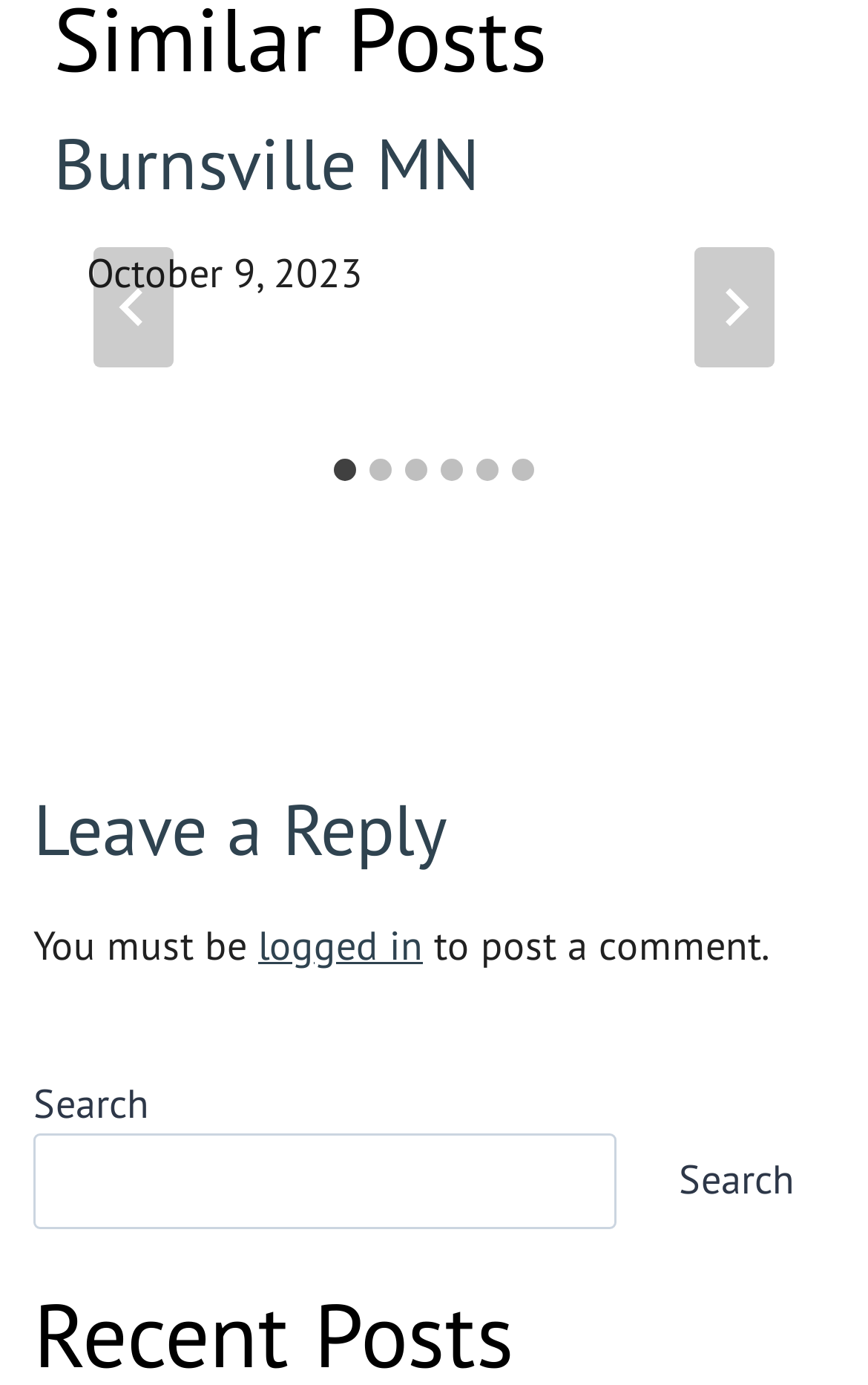Find the bounding box of the UI element described as follows: "aria-label="Next"".

[0.8, 0.178, 0.892, 0.264]